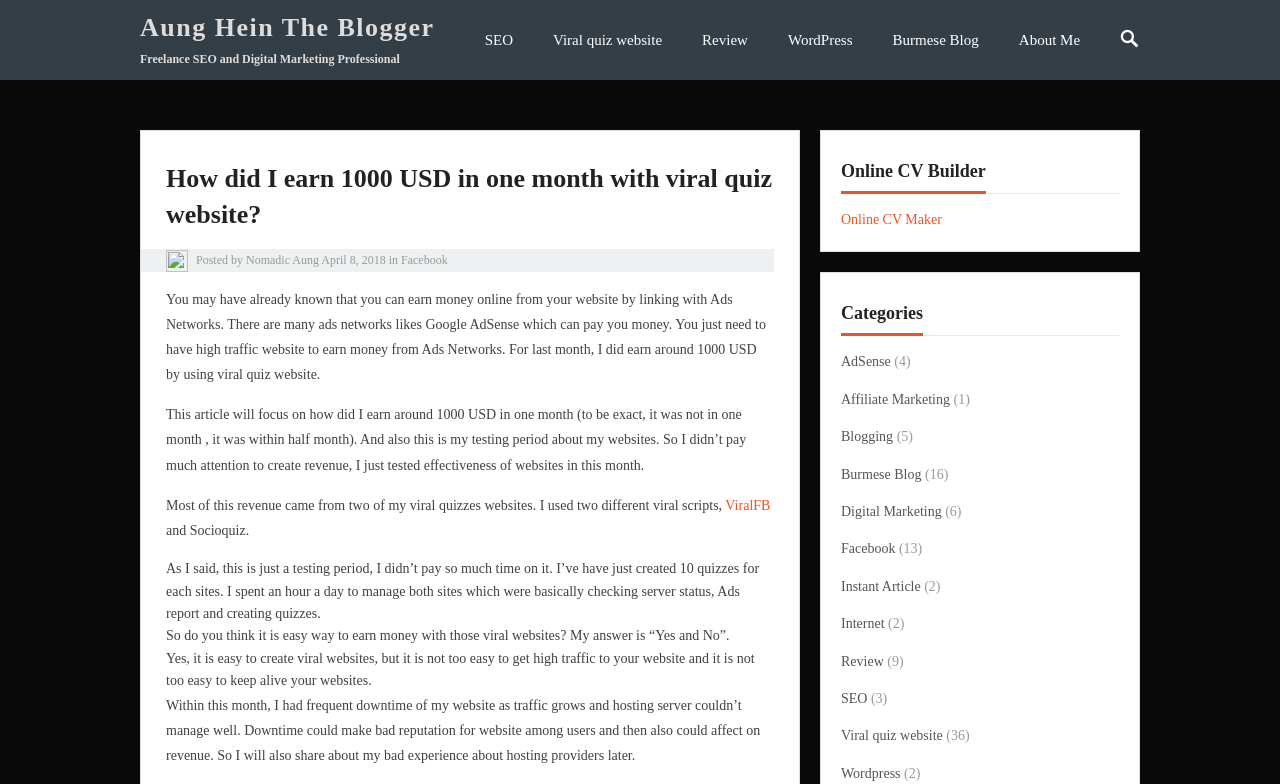Construct a comprehensive caption that outlines the webpage's structure and content.

The webpage is a personal blog post titled "How did I earn 1000 USD in one month with viral quiz website?" by Aung Hein The Blogger, a freelance SEO and digital marketing professional. At the top of the page, there is a heading with the blogger's name and a link to their profile. Below this, there is a smaller heading describing the blogger's profession.

The main content of the page is divided into several sections. The first section is a header area that contains a heading with the title of the blog post, a link to the post, and information about the author and the date of publication. Below this, there is a block of text that introduces the topic of earning money online through viral quiz websites.

The main article is divided into several paragraphs that describe the blogger's experience with creating viral quiz websites and earning money from them. The text explains how the blogger earned around 1000 USD in a short period of time by using two different viral scripts and creating 10 quizzes for each site. The blogger also shares their experience with downtime and hosting providers.

On the right side of the page, there are several links and headings organized into categories. These include links to other blog posts, online tools, and resources related to digital marketing, blogging, and affiliate marketing. There are also links to the blogger's online CV builder and social media profiles.

Overall, the webpage is a personal blog post that shares the blogger's experience and insights on earning money online through viral quiz websites. The page is well-organized, with clear headings and concise text, and includes several links to related resources and the blogger's other online profiles.